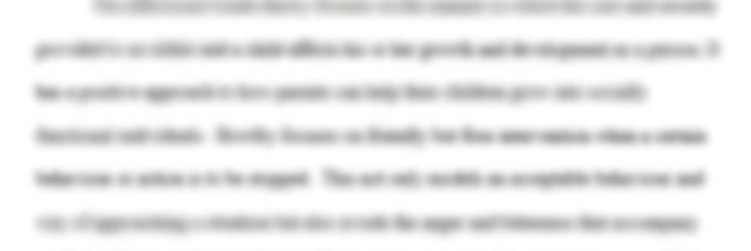Offer a detailed narrative of what is shown in the image.

The image is associated with the topic of mixed cultural identities and features a text labeled "Assignment Solutions For You." This section highlights a service that offers assistance with custom papers, emphasizing its dedication to addressing cultural identity discussions. The content suggests that it provides relevant insights for students preparing assignments on complex themes, such as multiculturalism and identity formation. The image serves as a visual representation of academic support tailored to those exploring diverse cultural backgrounds through their educational work.